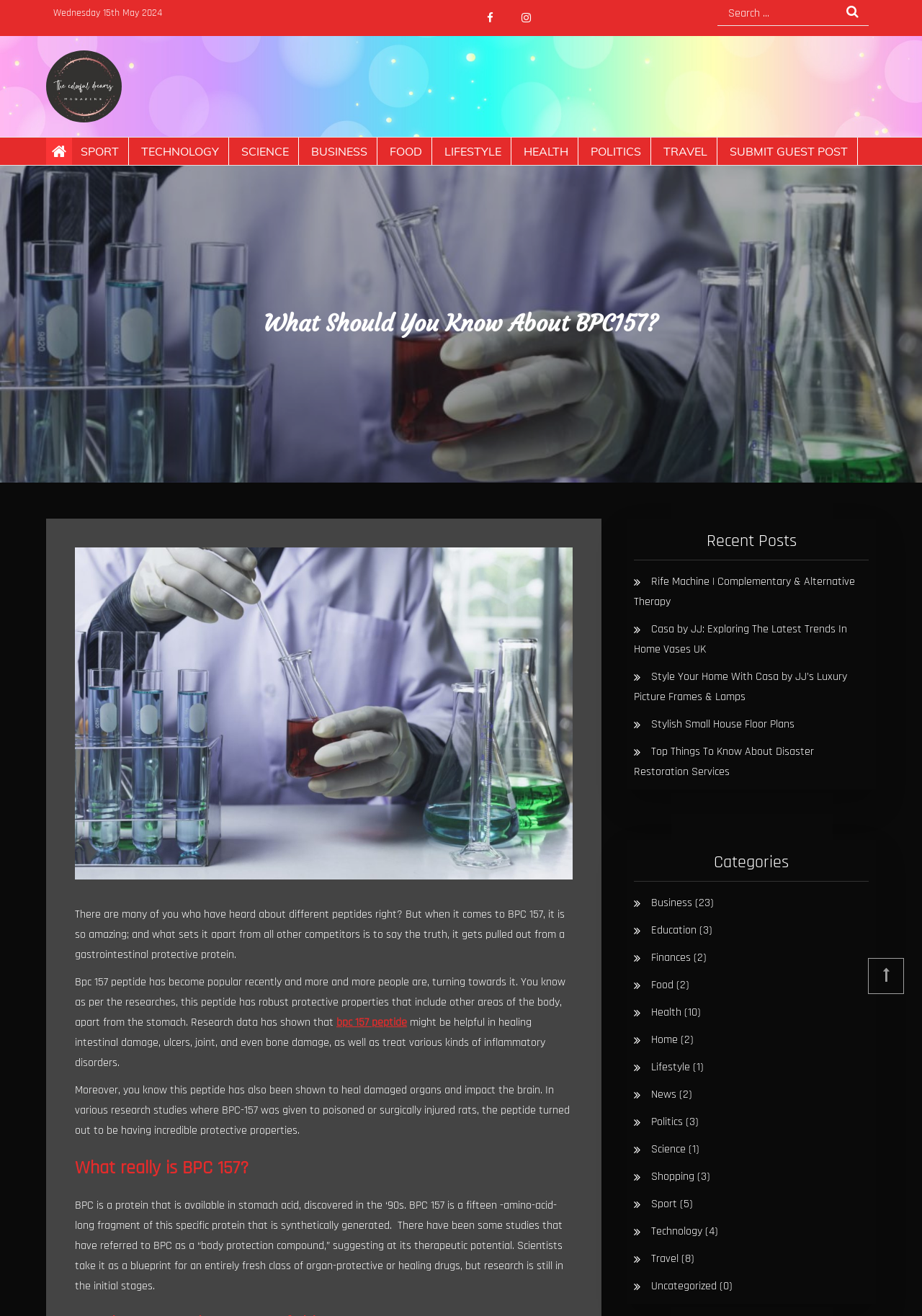What categories are available on the webpage?
Please provide a comprehensive answer based on the details in the screenshot.

The categories are listed in a section with a heading 'Categories' at the bottom right of the webpage, with links to categories such as Business, Education, Finances, Food, Health, and more.